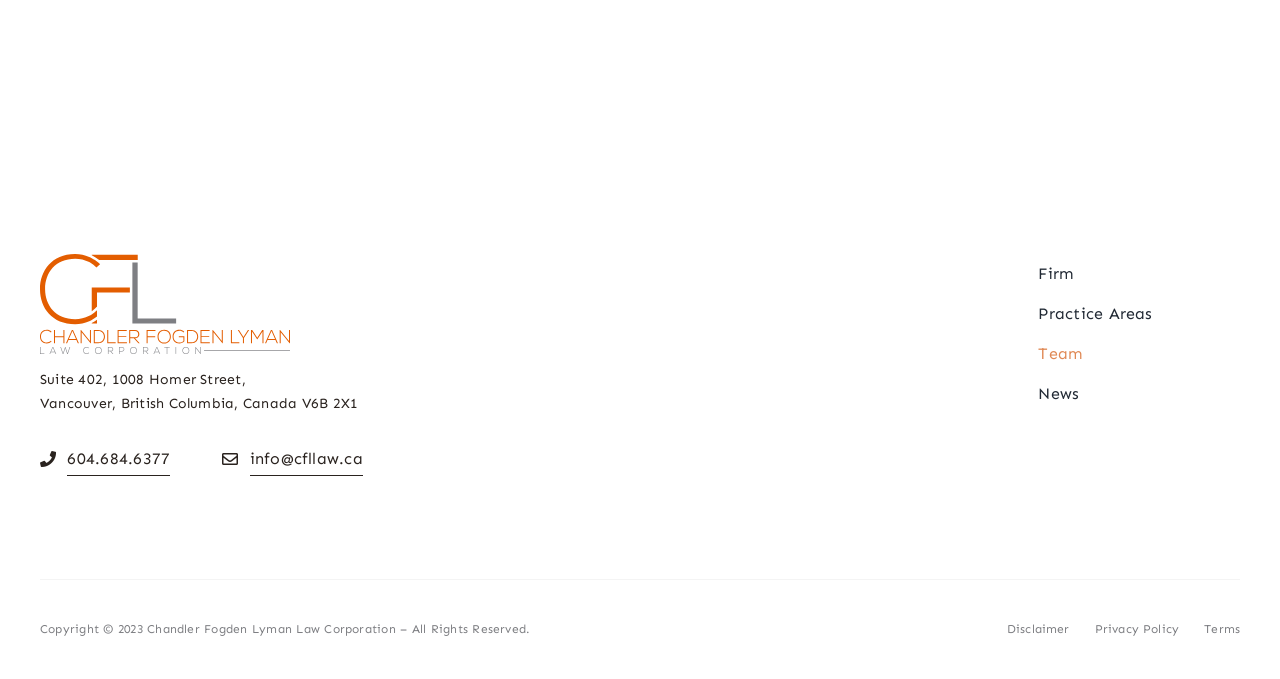Please specify the bounding box coordinates of the area that should be clicked to accomplish the following instruction: "Visit the firm page". The coordinates should consist of four float numbers between 0 and 1, i.e., [left, top, right, bottom].

[0.811, 0.375, 0.969, 0.433]